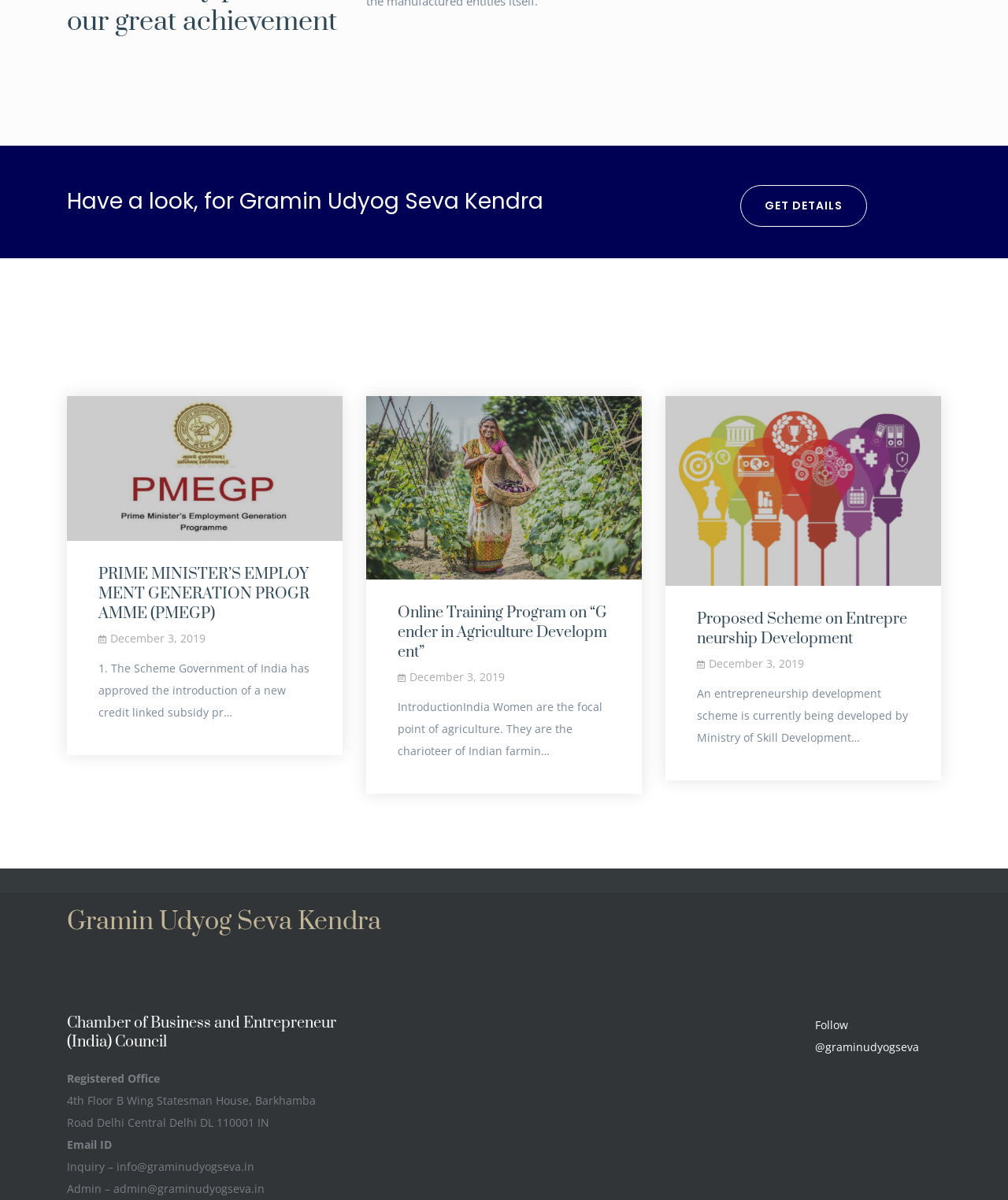Please provide a detailed answer to the question below based on the screenshot: 
What is the name of the office mentioned in the complementary section?

The complementary section has a heading 'Gramin Udyog Seva Kendra' and a static text 'Registered Office', which is the name of the office mentioned.